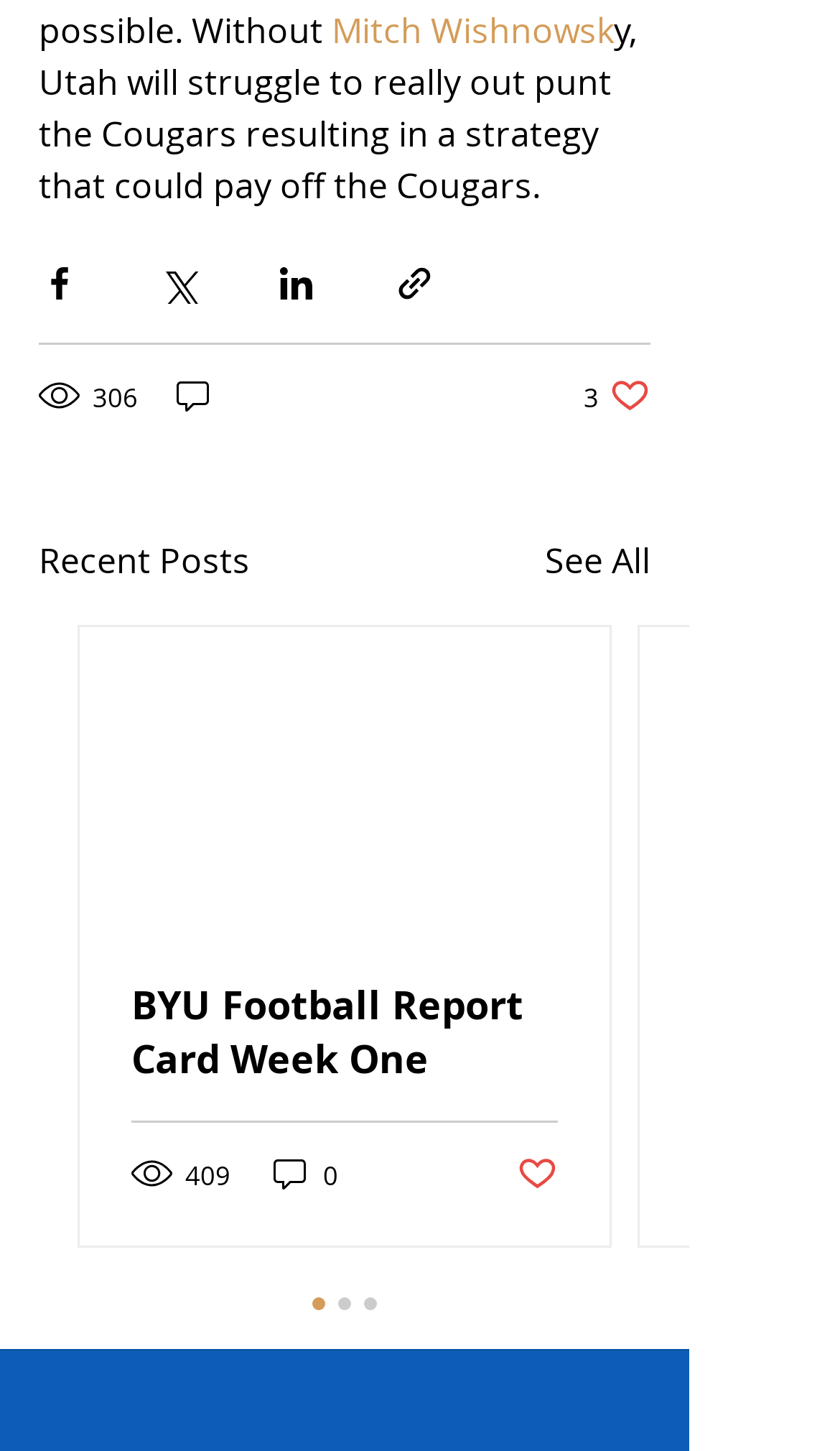For the given element description See All, determine the bounding box coordinates of the UI element. The coordinates should follow the format (top-left x, top-left y, bottom-right x, bottom-right y) and be within the range of 0 to 1.

[0.649, 0.369, 0.774, 0.405]